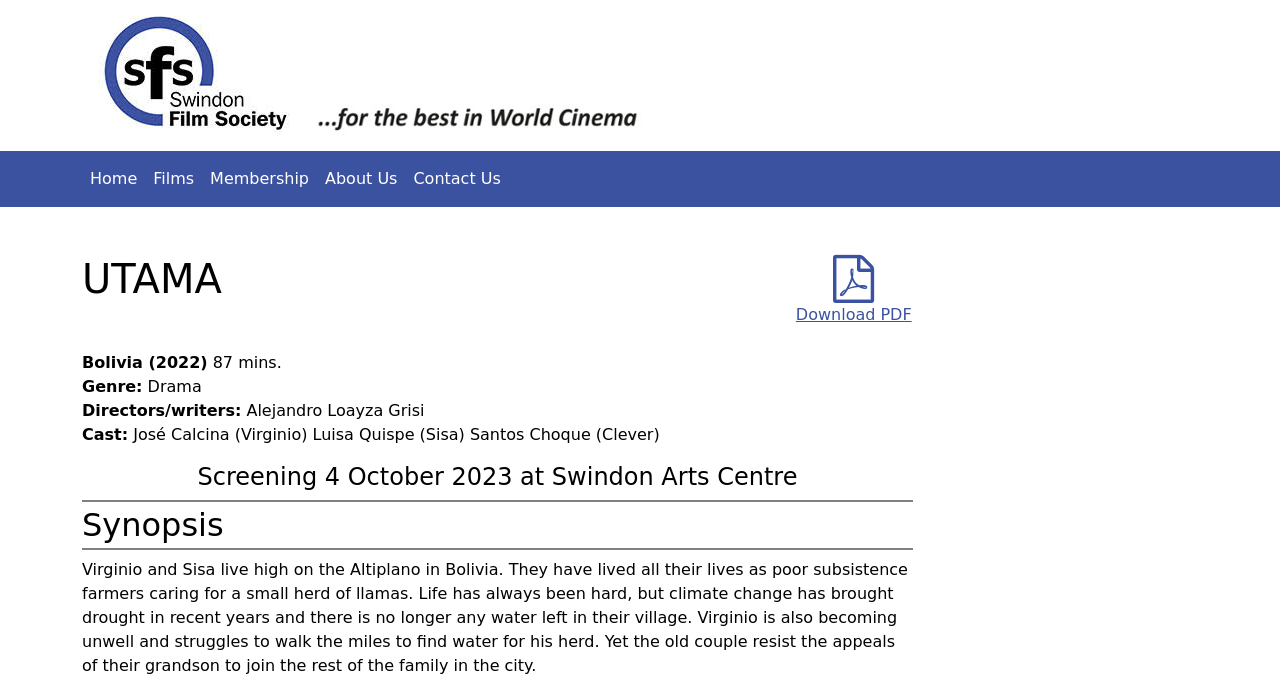What is the name of the film?
Look at the image and respond to the question as thoroughly as possible.

The name of the film can be found in the heading 'UTAMA' which is located below the navigation links and above the film details.